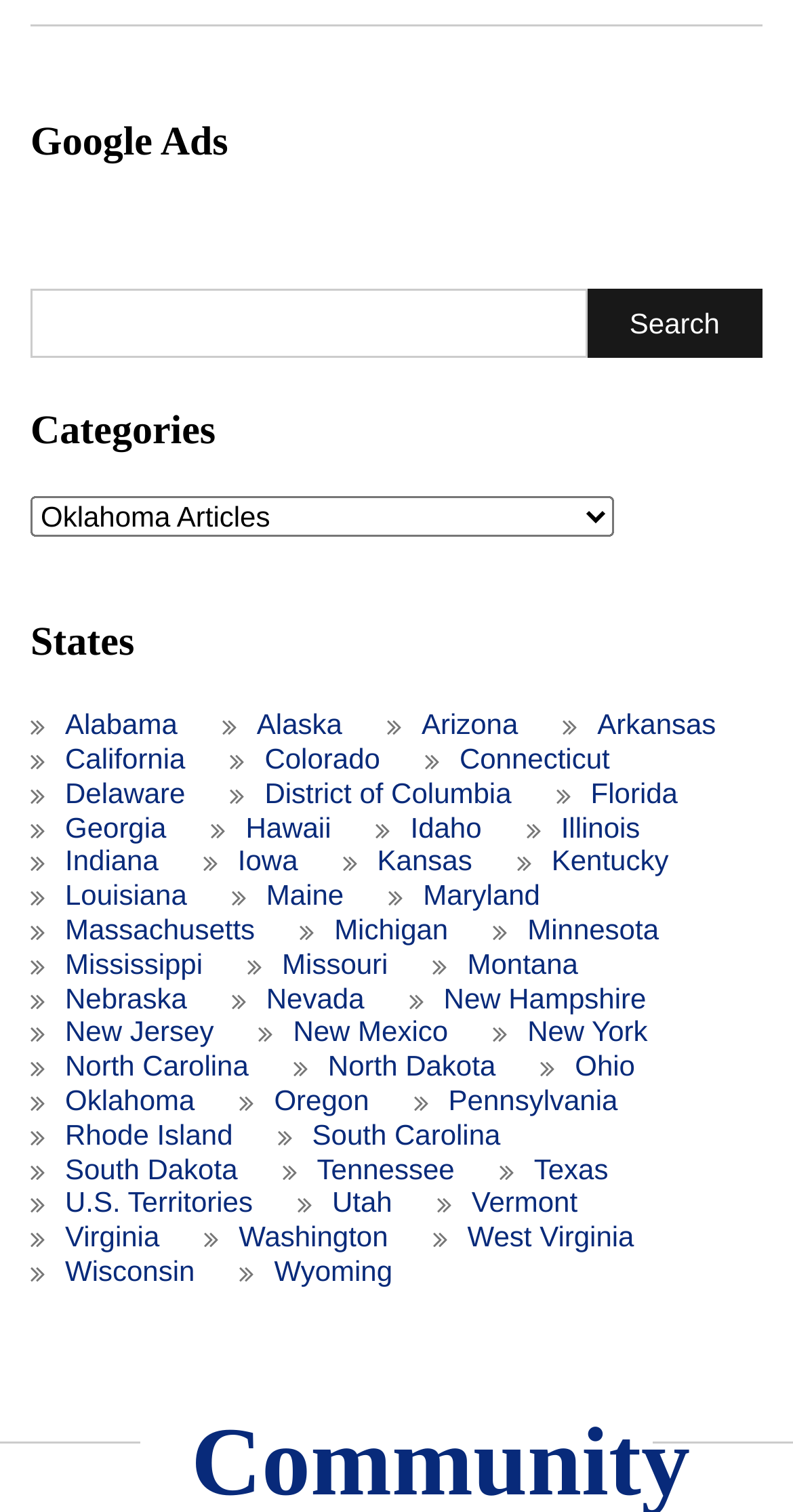Please locate the clickable area by providing the bounding box coordinates to follow this instruction: "Select a category".

[0.038, 0.328, 0.774, 0.355]